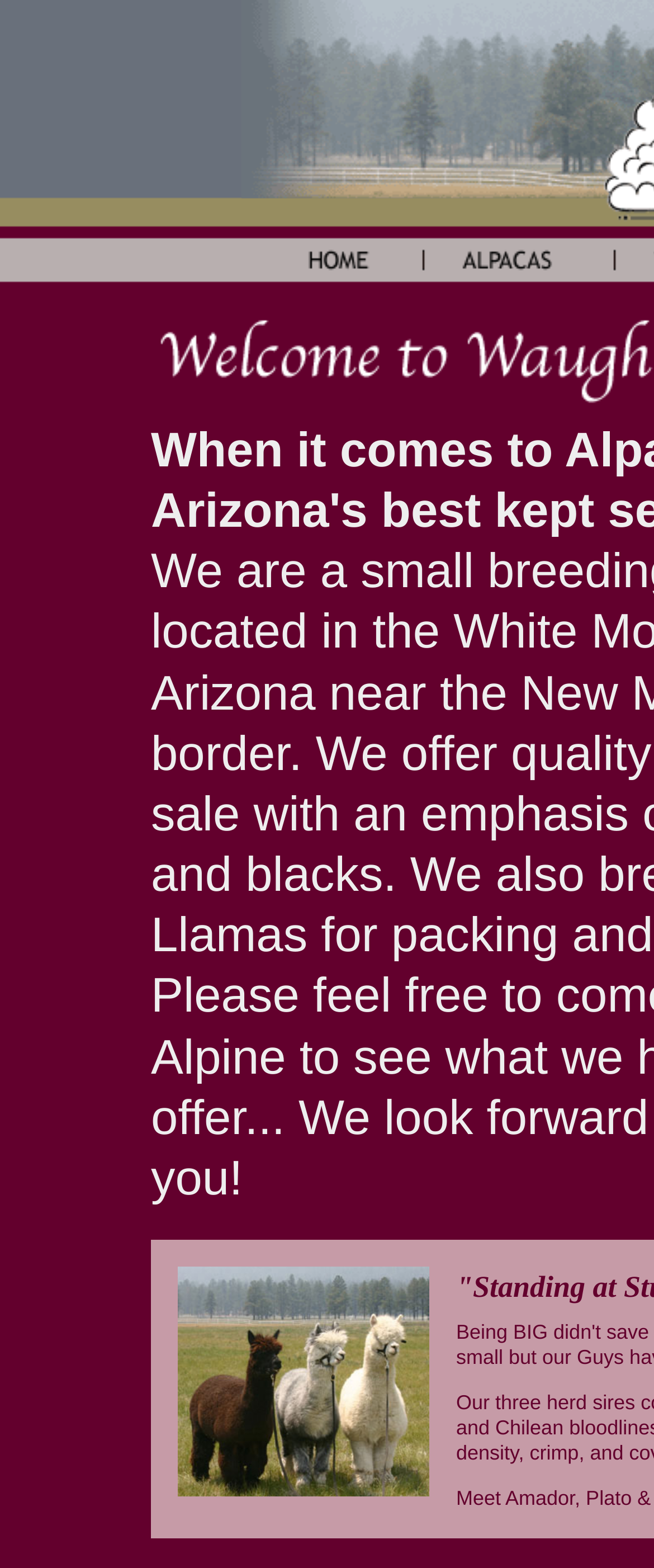Please find and provide the title of the webpage.

"Standing at Stud!"